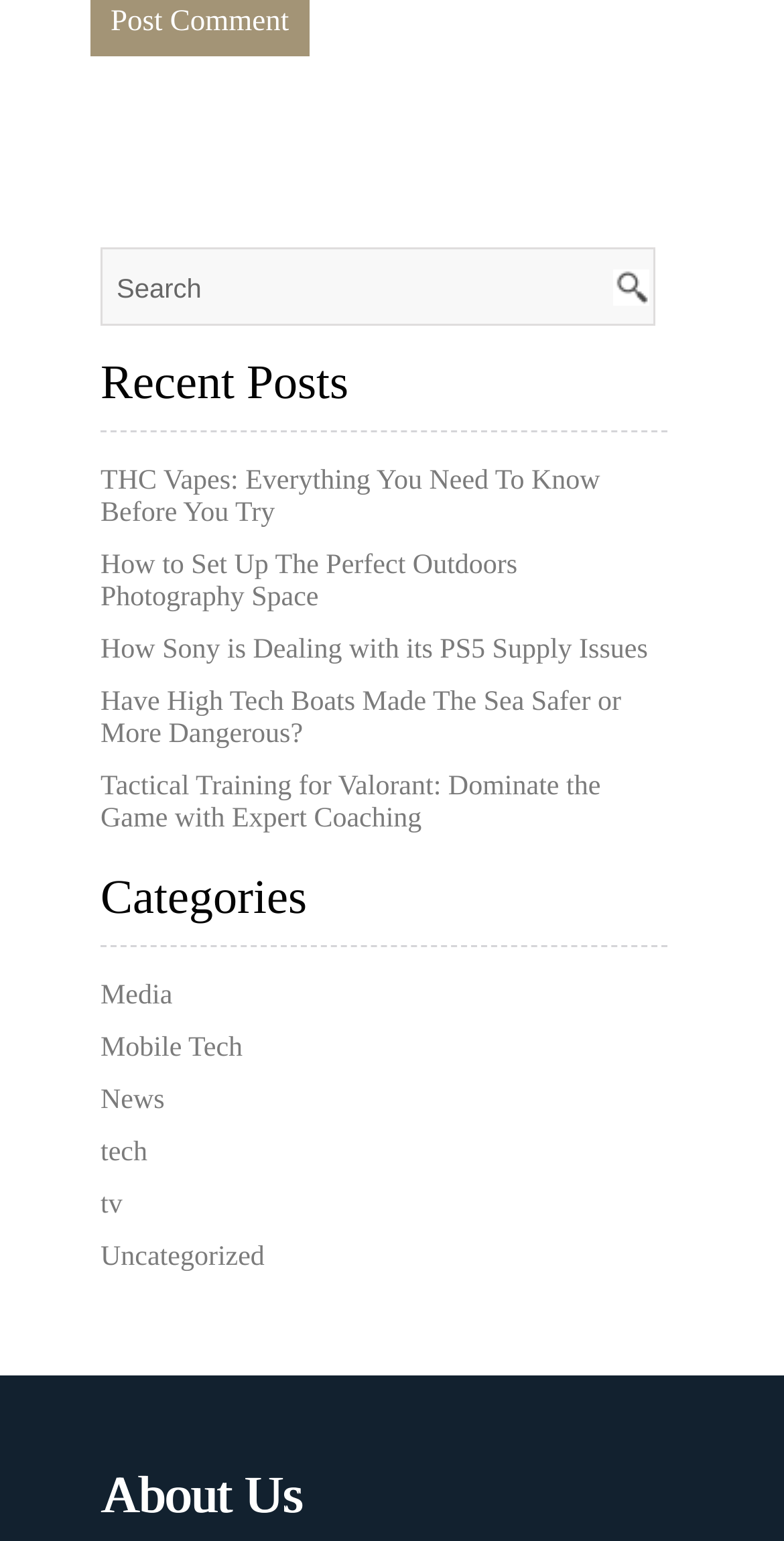Provide the bounding box coordinates for the UI element that is described by this text: "input value="Search" name="s" value="Search"". The coordinates should be in the form of four float numbers between 0 and 1: [left, top, right, bottom].

[0.131, 0.162, 0.83, 0.21]